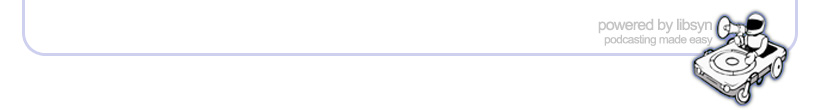What is the text below the image?
Please give a well-detailed answer to the question.

The text below the image states 'powered by Libsyn', which indicates that this is a branding element for Libsyn, a popular platform that simplifies podcasting and audio content management, suggesting that the image is related to podcasting and audio content creation.